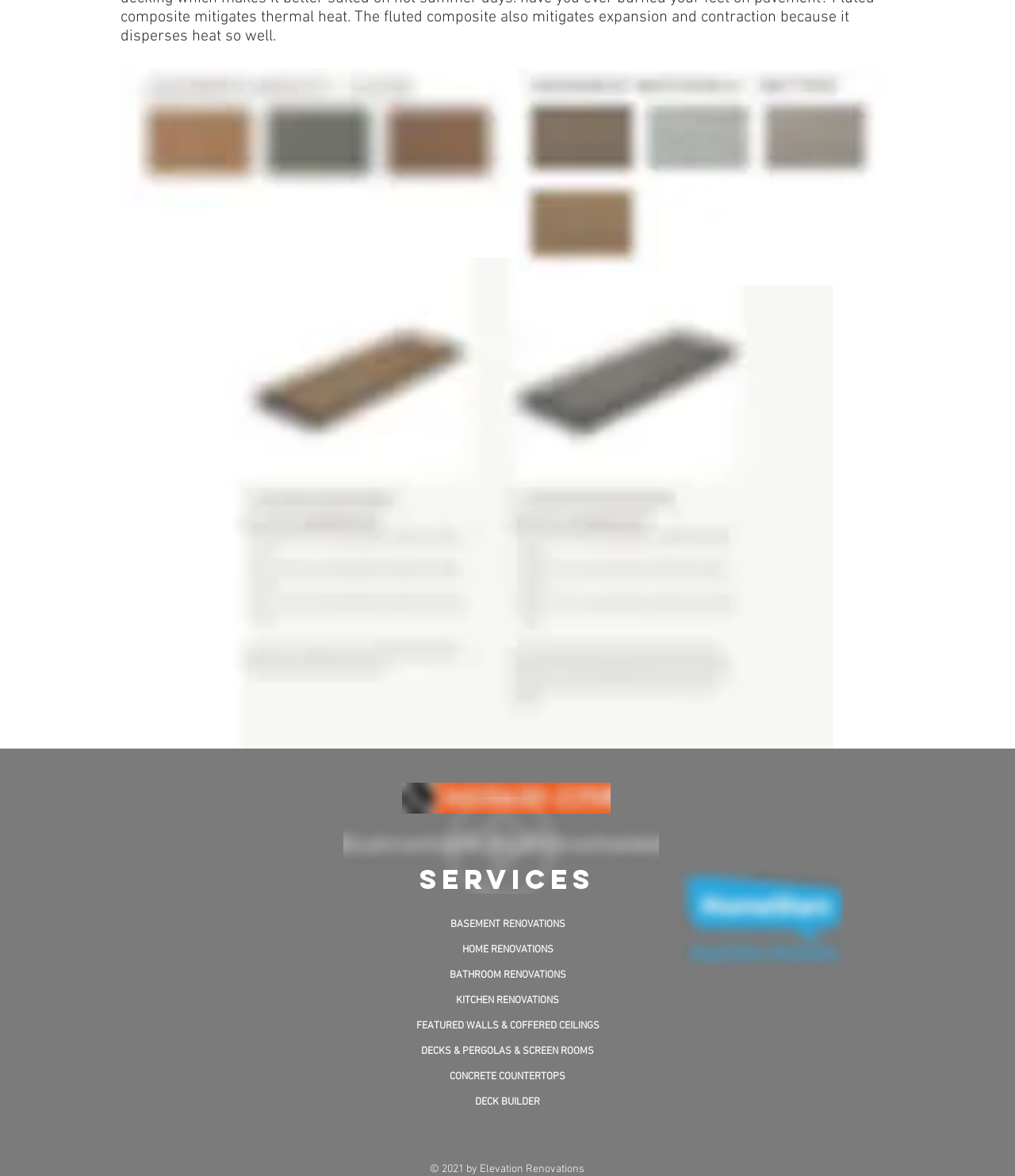Determine the bounding box coordinates of the target area to click to execute the following instruction: "Click the 'Instagram' link."

[0.697, 0.854, 0.727, 0.88]